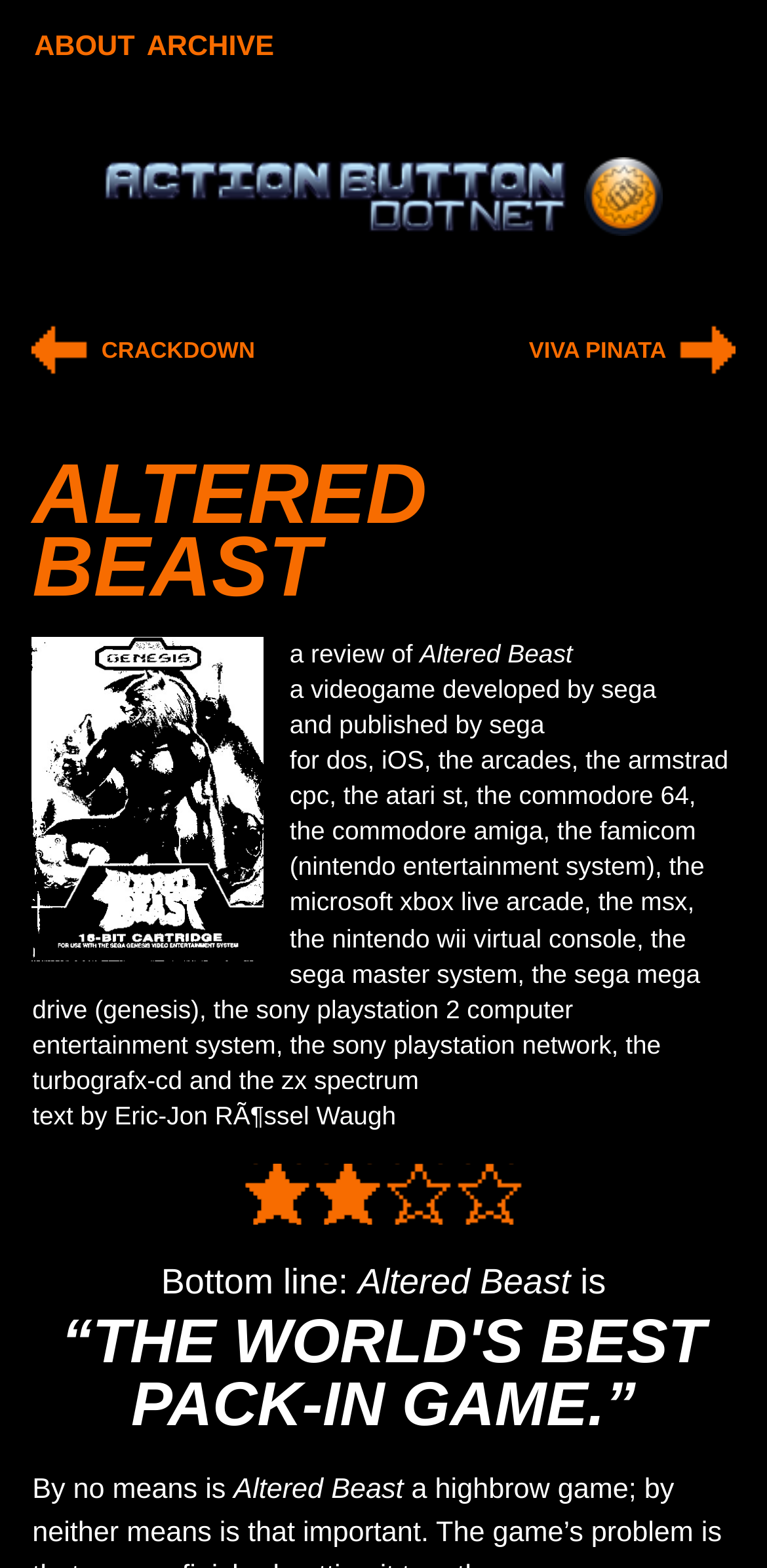Reply to the question below using a single word or brief phrase:
How many stars does the reviewer give to the game?

2 stars